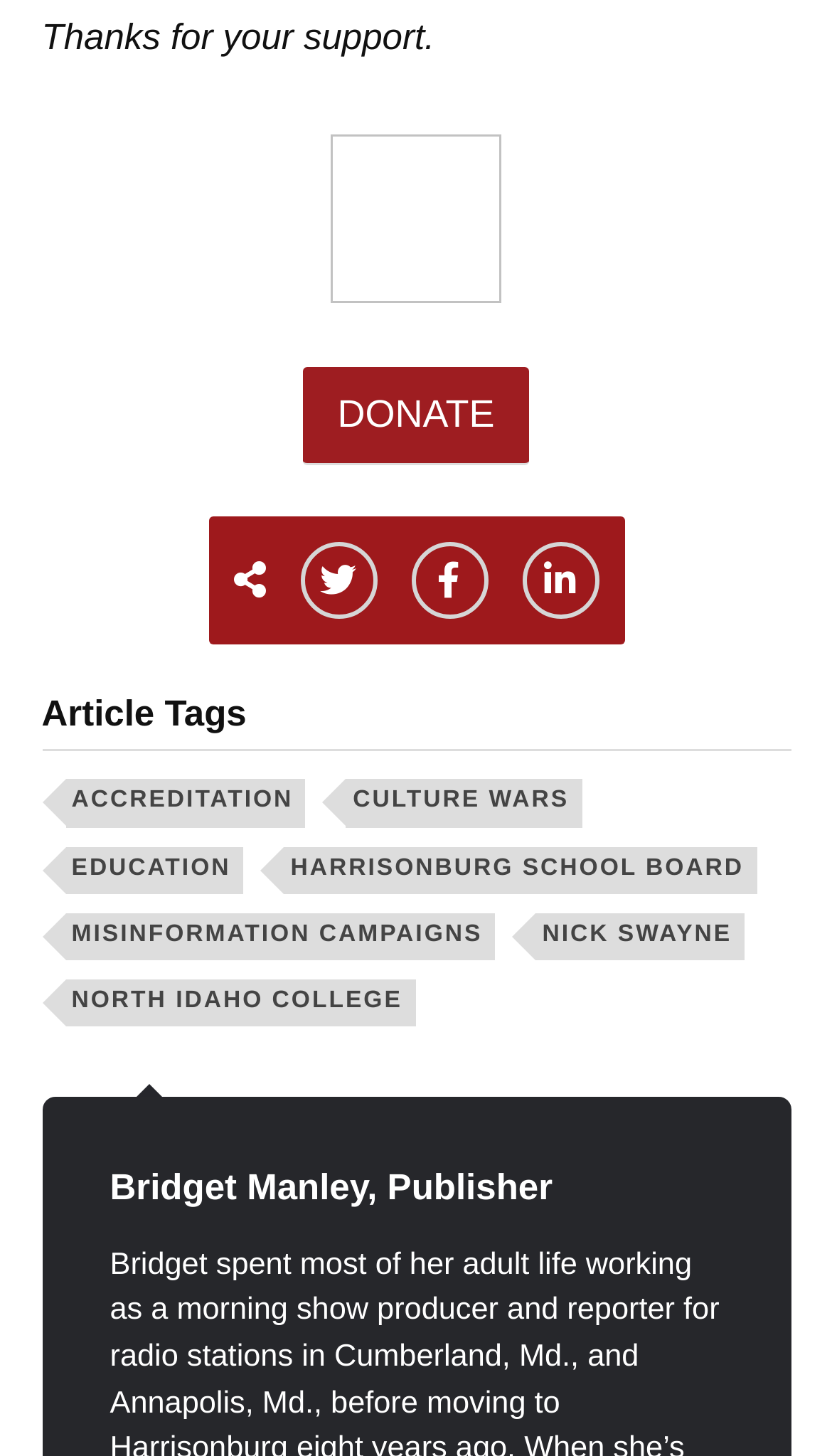Please identify the bounding box coordinates of the area that needs to be clicked to follow this instruction: "Visit Twitter page".

[0.36, 0.372, 0.453, 0.425]